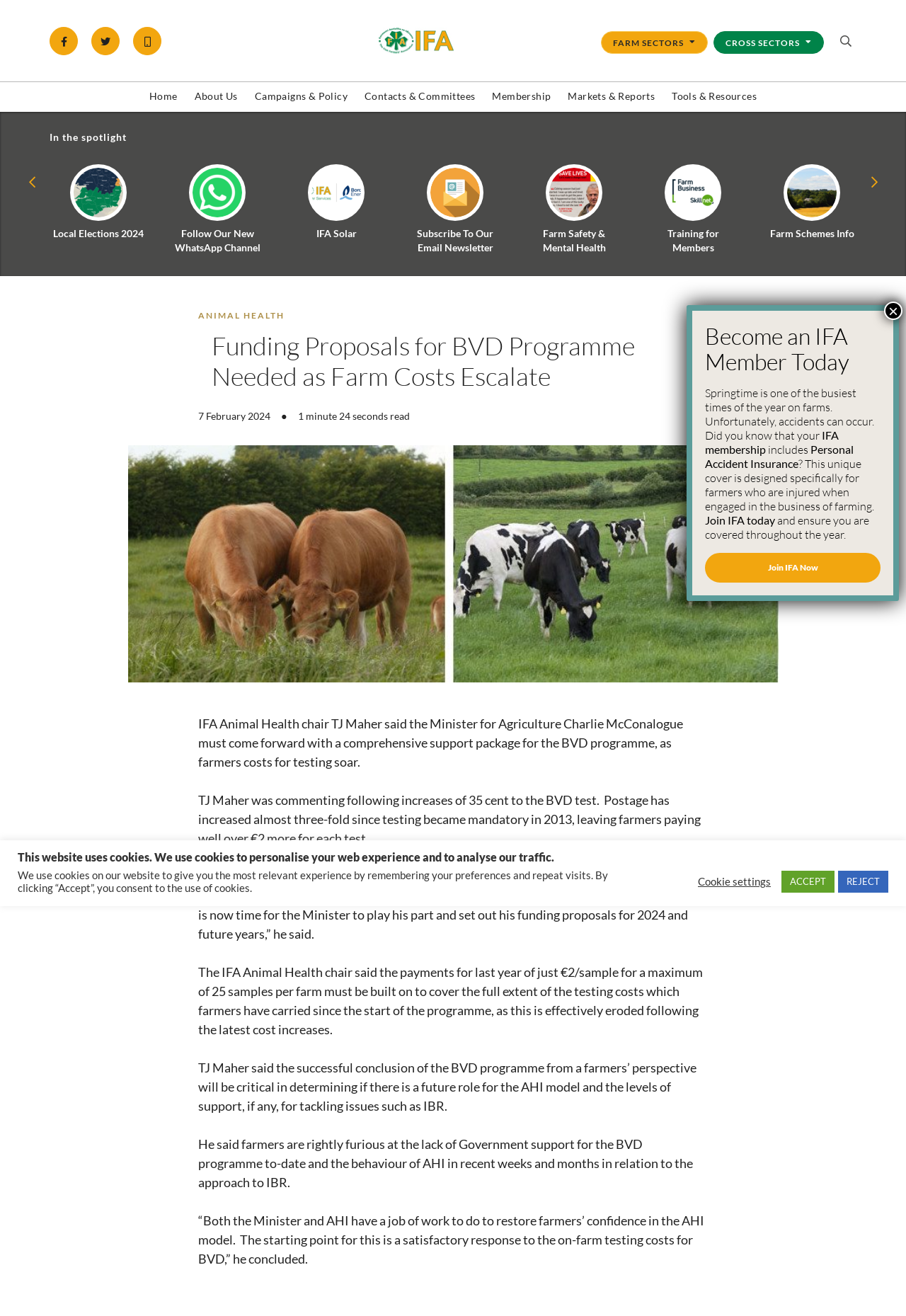Extract the main title from the webpage.

Funding Proposals for BVD Programme Needed as Farm Costs Escalate